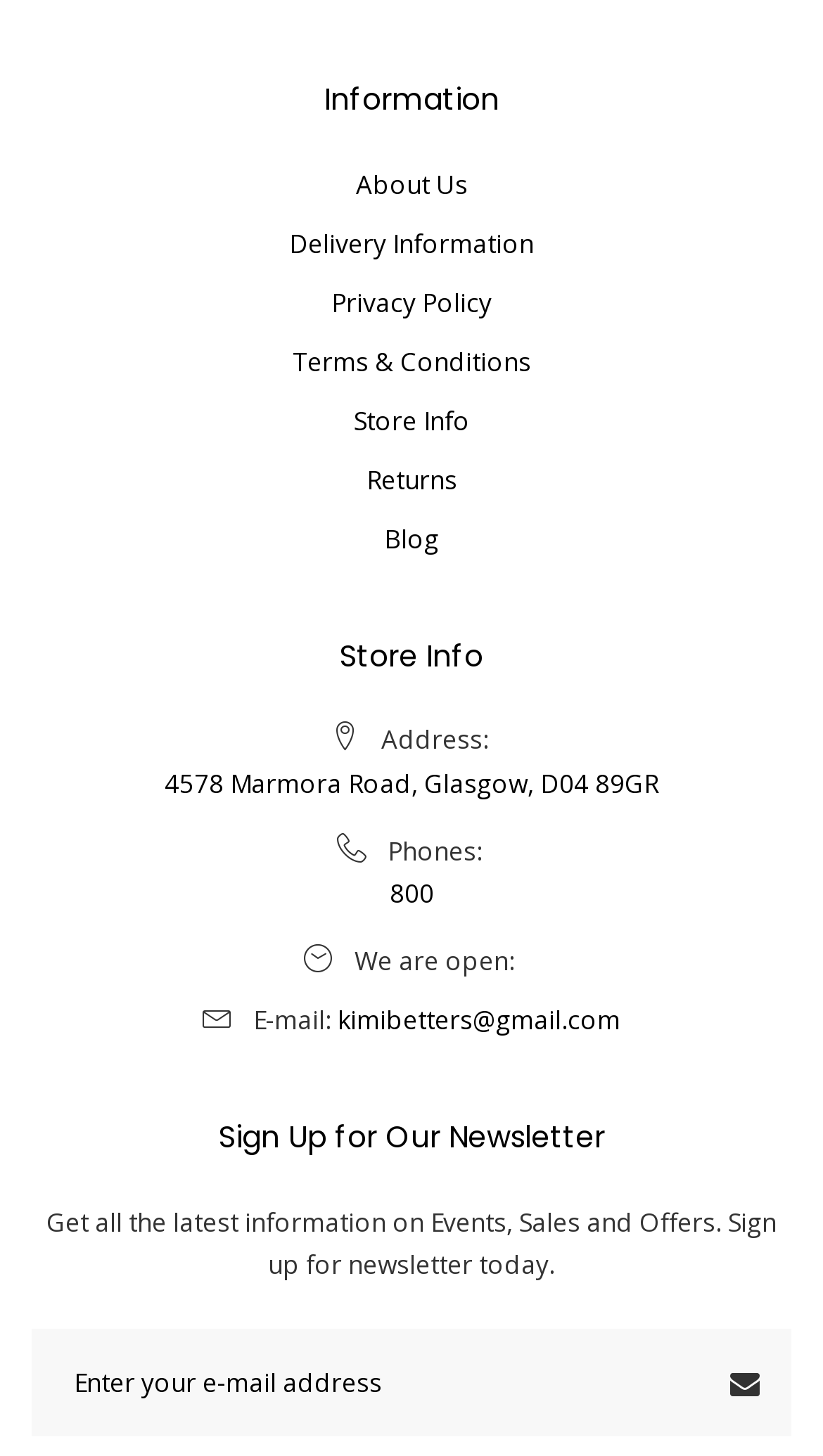Please use the details from the image to answer the following question comprehensively:
What is the purpose of the newsletter sign-up?

I found the purpose of the newsletter sign-up by reading the text below the 'Sign Up for Our Newsletter' heading, which states that it is for getting all the latest information on Events, Sales and Offers.